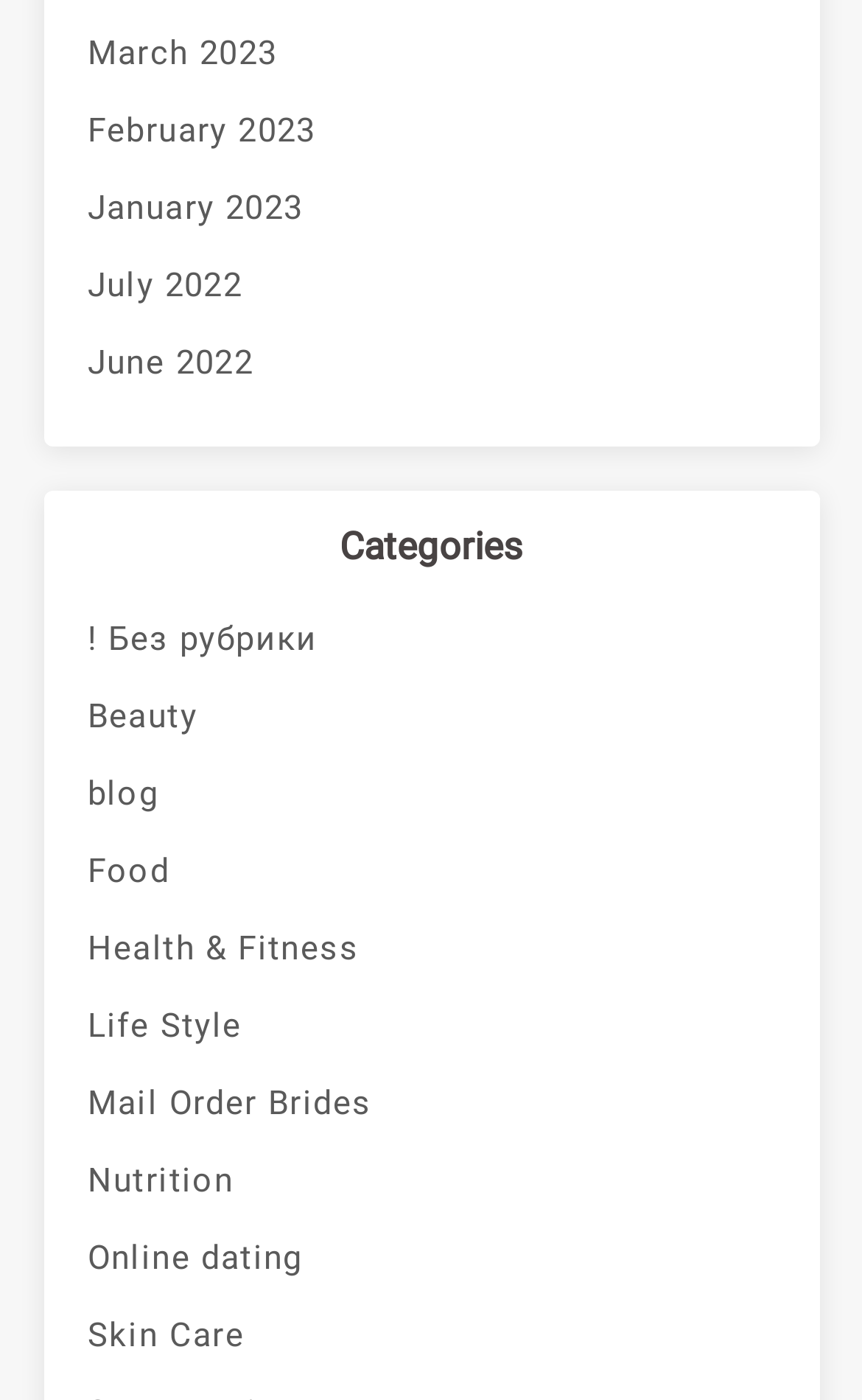What is the most recent month listed?
Using the screenshot, give a one-word or short phrase answer.

March 2023